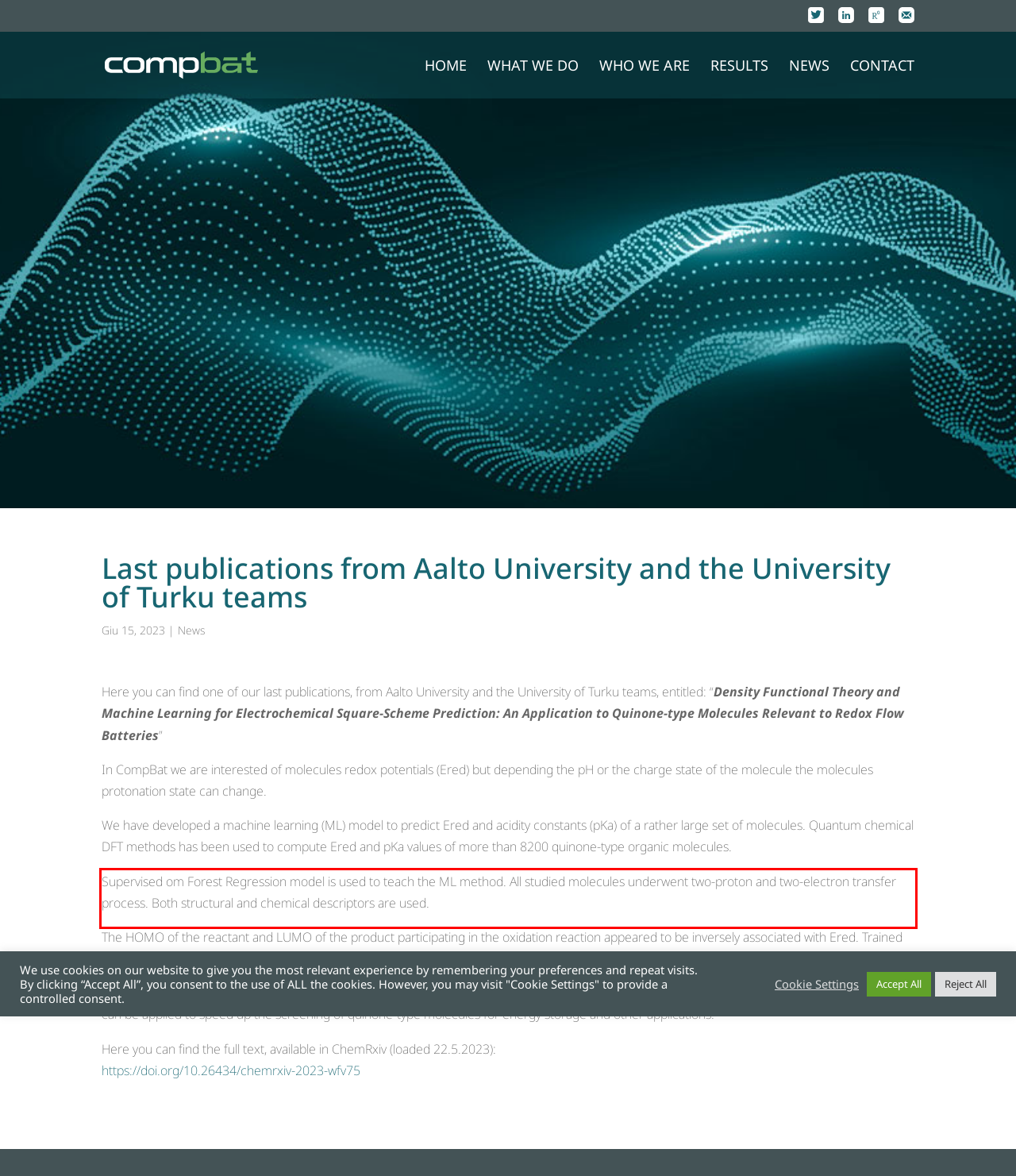You have a screenshot of a webpage with a red bounding box. Use OCR to generate the text contained within this red rectangle.

Supervised om Forest Regression model is used to teach the ML method. All studied molecules underwent two-proton and two-electron transfer process. Both structural and chemical descriptors are used.